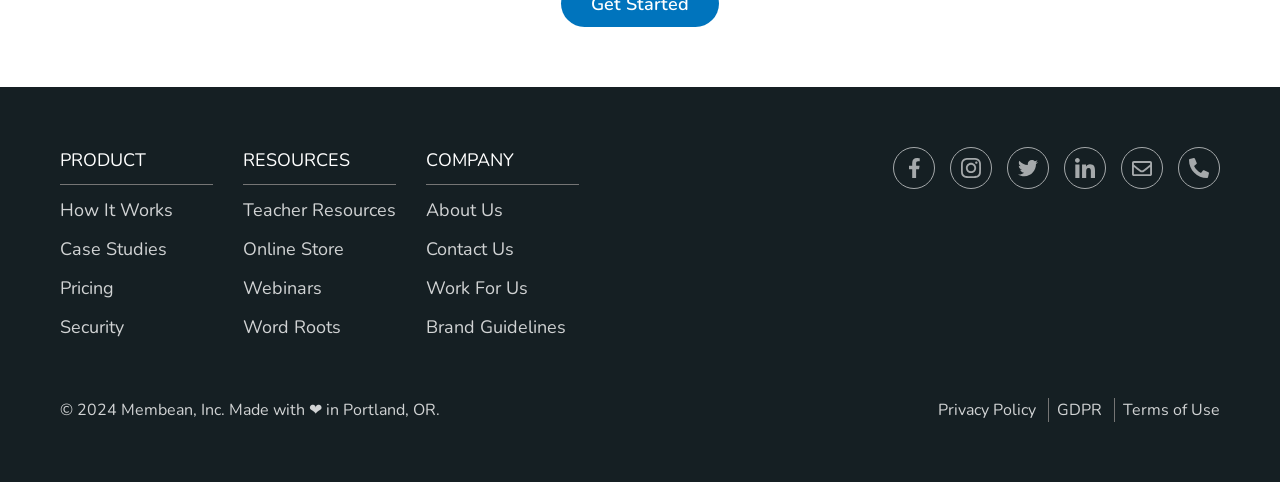Kindly provide the bounding box coordinates of the section you need to click on to fulfill the given instruction: "Go to the 'Pricing' page".

[0.047, 0.573, 0.089, 0.622]